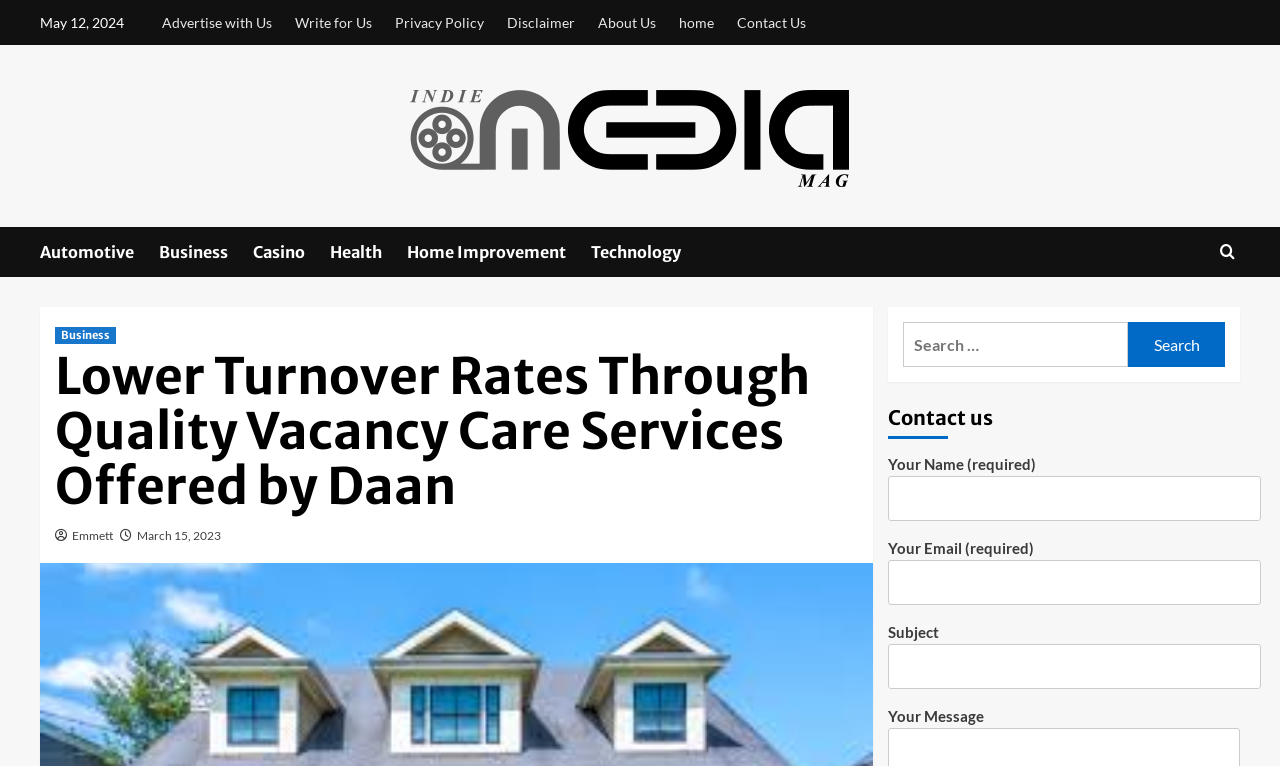Determine the coordinates of the bounding box that should be clicked to complete the instruction: "Search for something". The coordinates should be represented by four float numbers between 0 and 1: [left, top, right, bottom].

[0.693, 0.401, 0.969, 0.499]